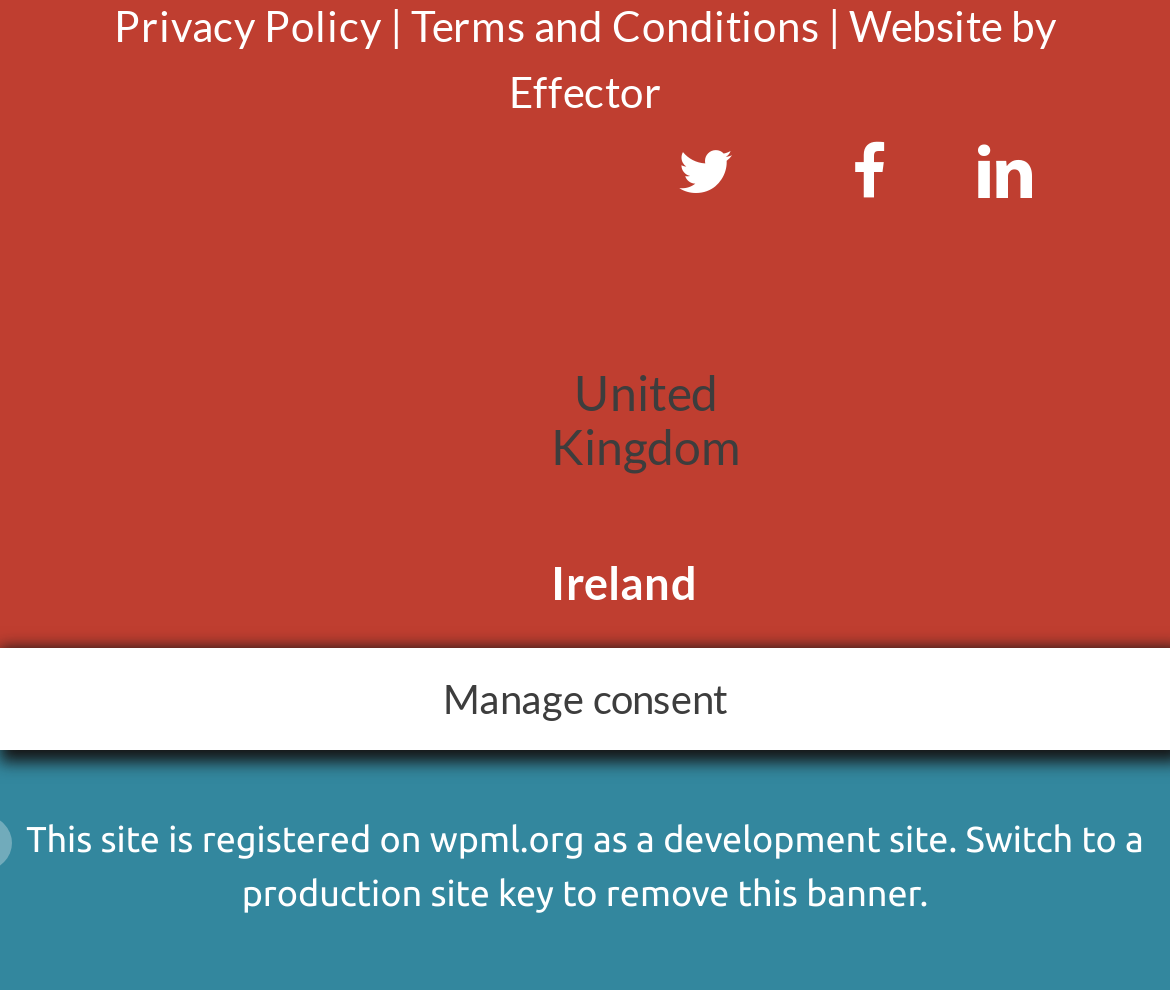Using the provided element description: "Ireland", identify the bounding box coordinates. The coordinates should be four floats between 0 and 1 in the order [left, top, right, bottom].

[0.446, 0.495, 0.648, 0.63]